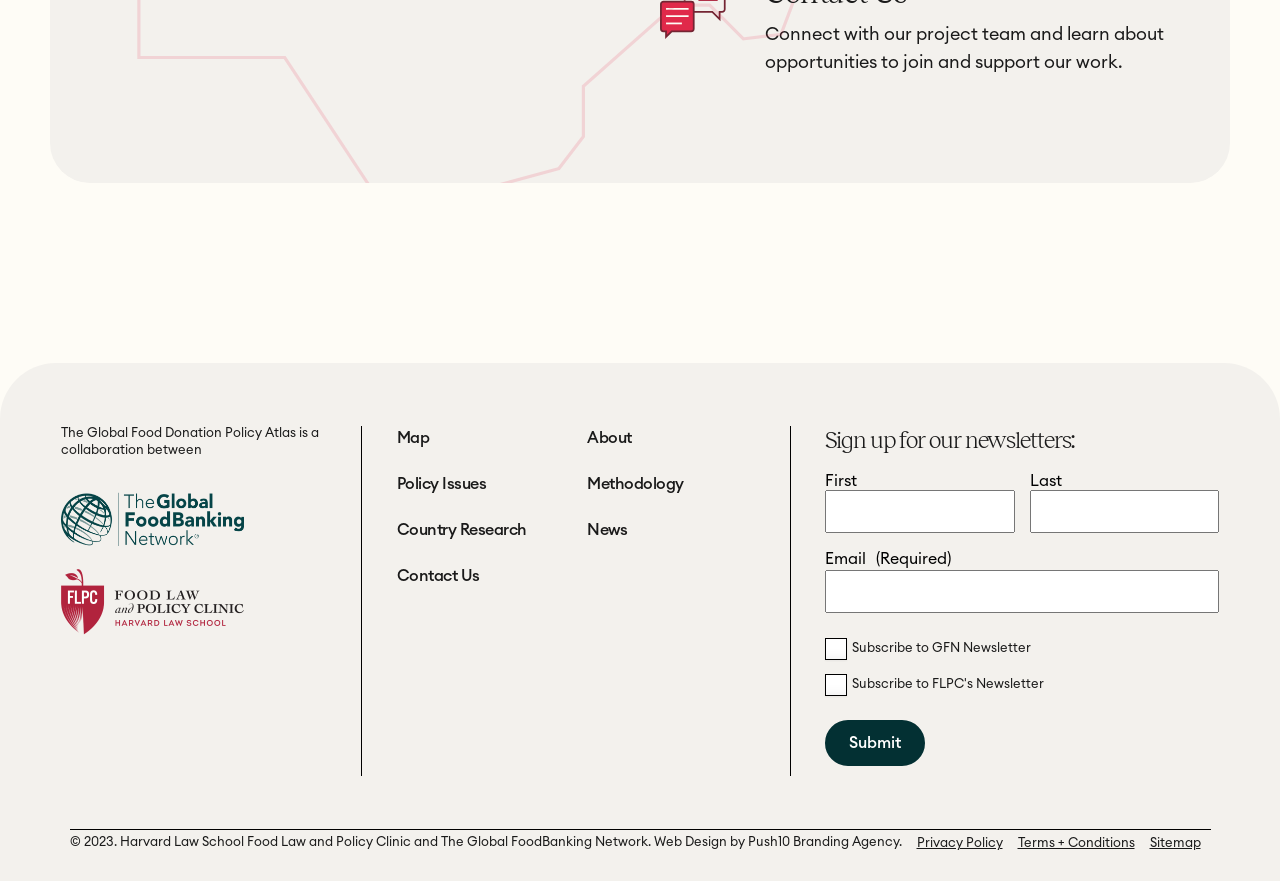What is the copyright information on the webpage?
Answer the question with detailed information derived from the image.

By reading the StaticText element with the copyright information, we can see that the copyright is held by Harvard Law School Food Law and Policy Clinic and The Global FoodBanking Network for the year 2023.